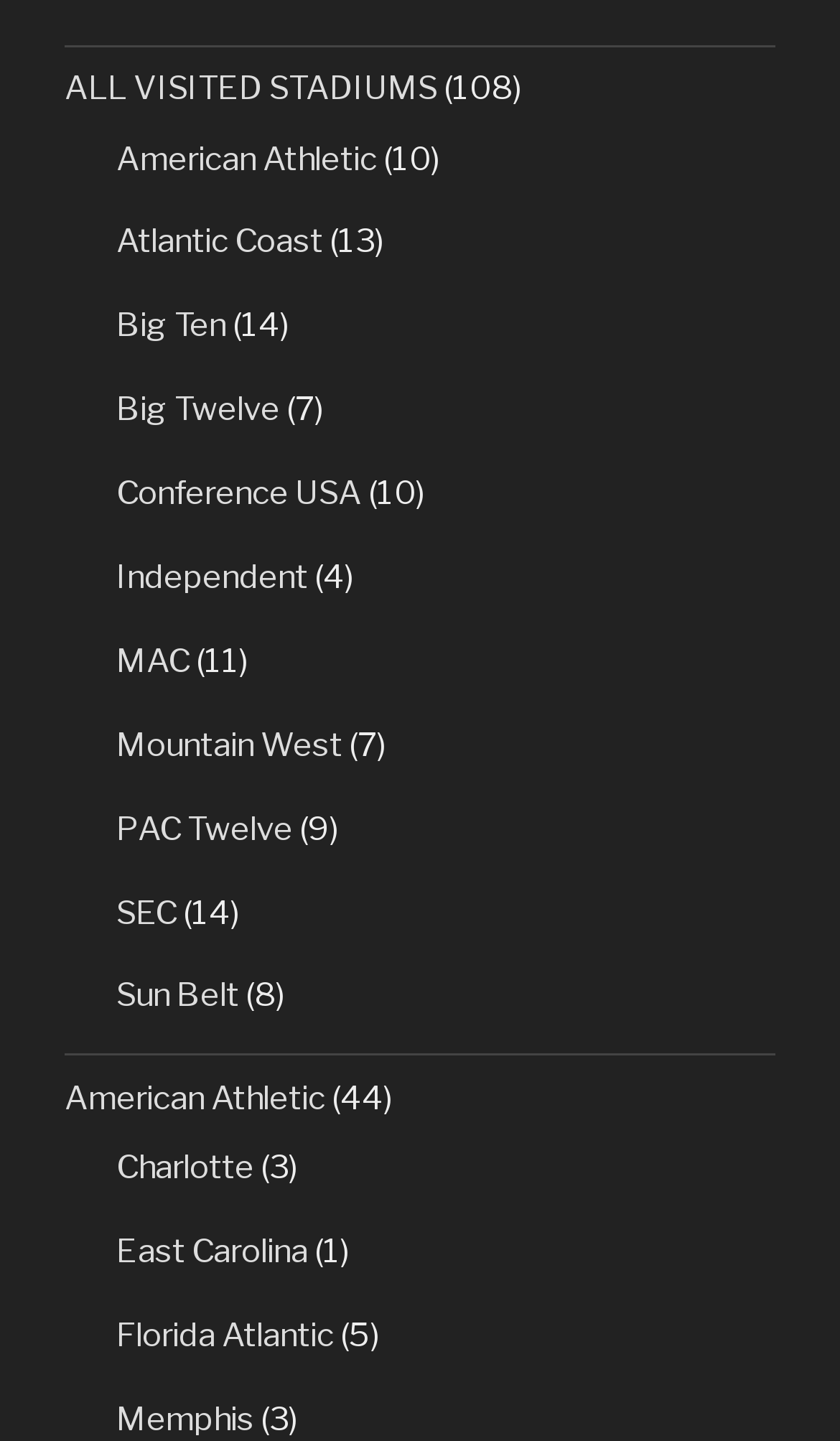How many stadiums are listed under the 'Big Ten' conference?
Please ensure your answer is as detailed and informative as possible.

To find the number of stadiums listed under the 'Big Ten' conference, we need to look for the link 'Big Ten' and its corresponding StaticText element. The StaticText element has the text '(14)', which indicates that there are 14 stadiums listed under this conference.